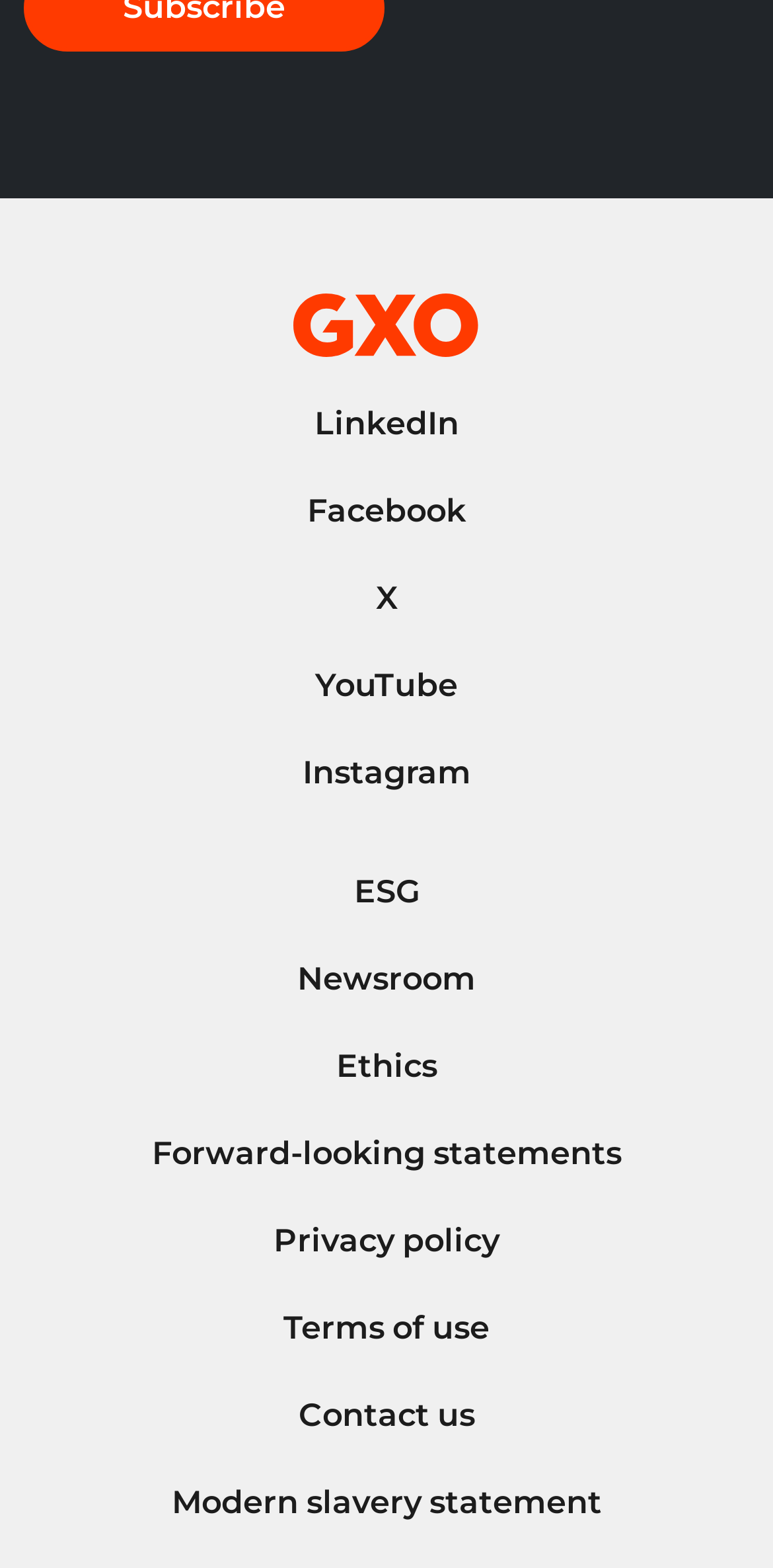Review the image closely and give a comprehensive answer to the question: What is the purpose of the 'ESG' link?

The 'ESG' link is likely related to Environmental, Social, and Governance, which is a common term used in corporate social responsibility and sustainability reporting.